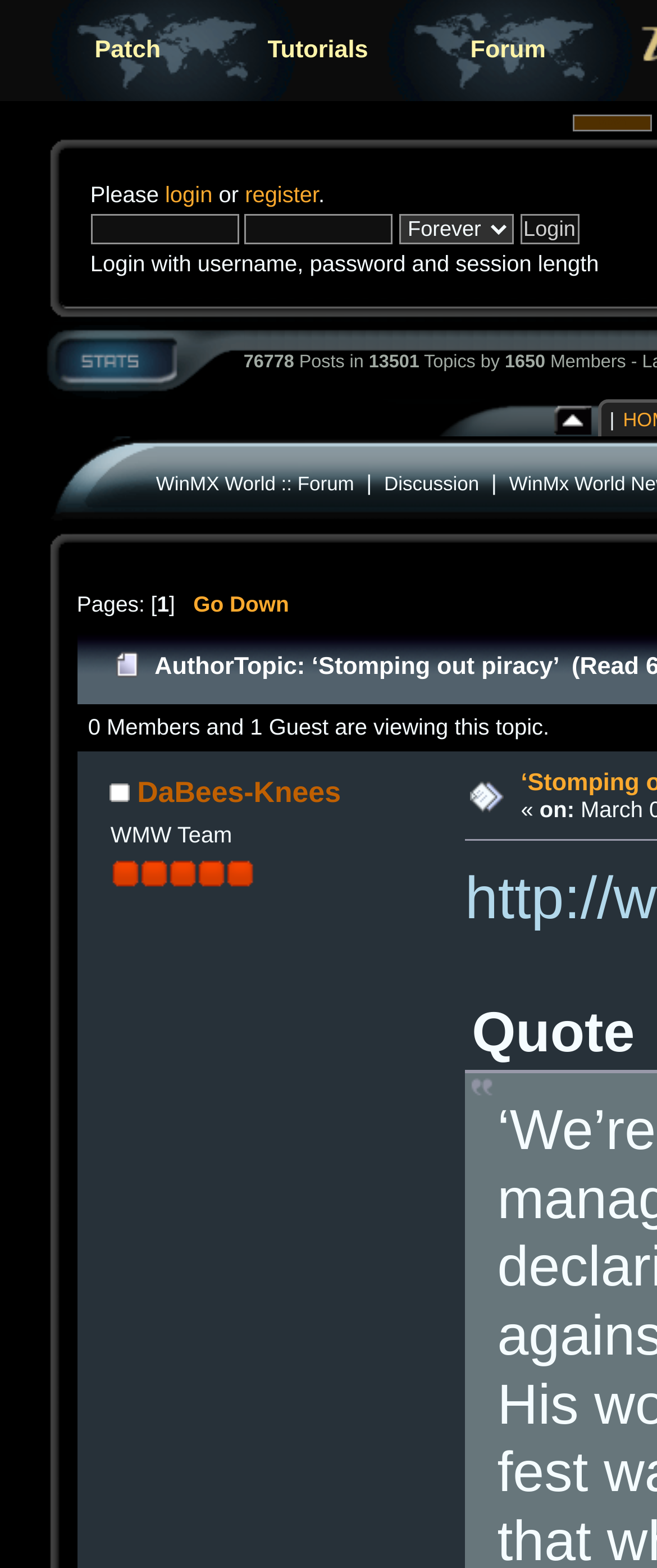Please answer the following question using a single word or phrase: 
How many members and guests are viewing the topic?

0 members and 1 guest